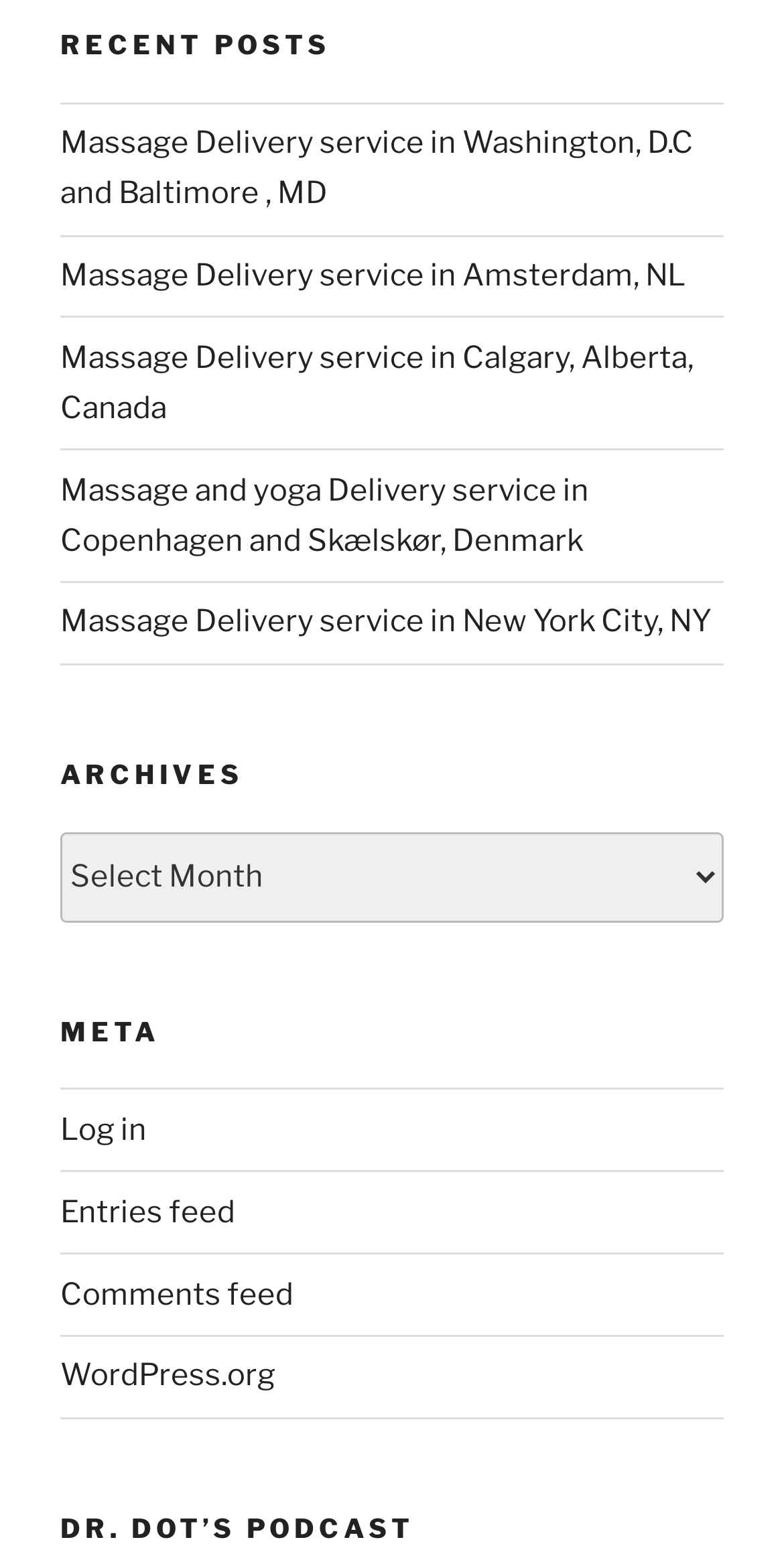Provide a brief response to the question below using a single word or phrase: 
What is the icon next to the 'RSS' link?

RSS